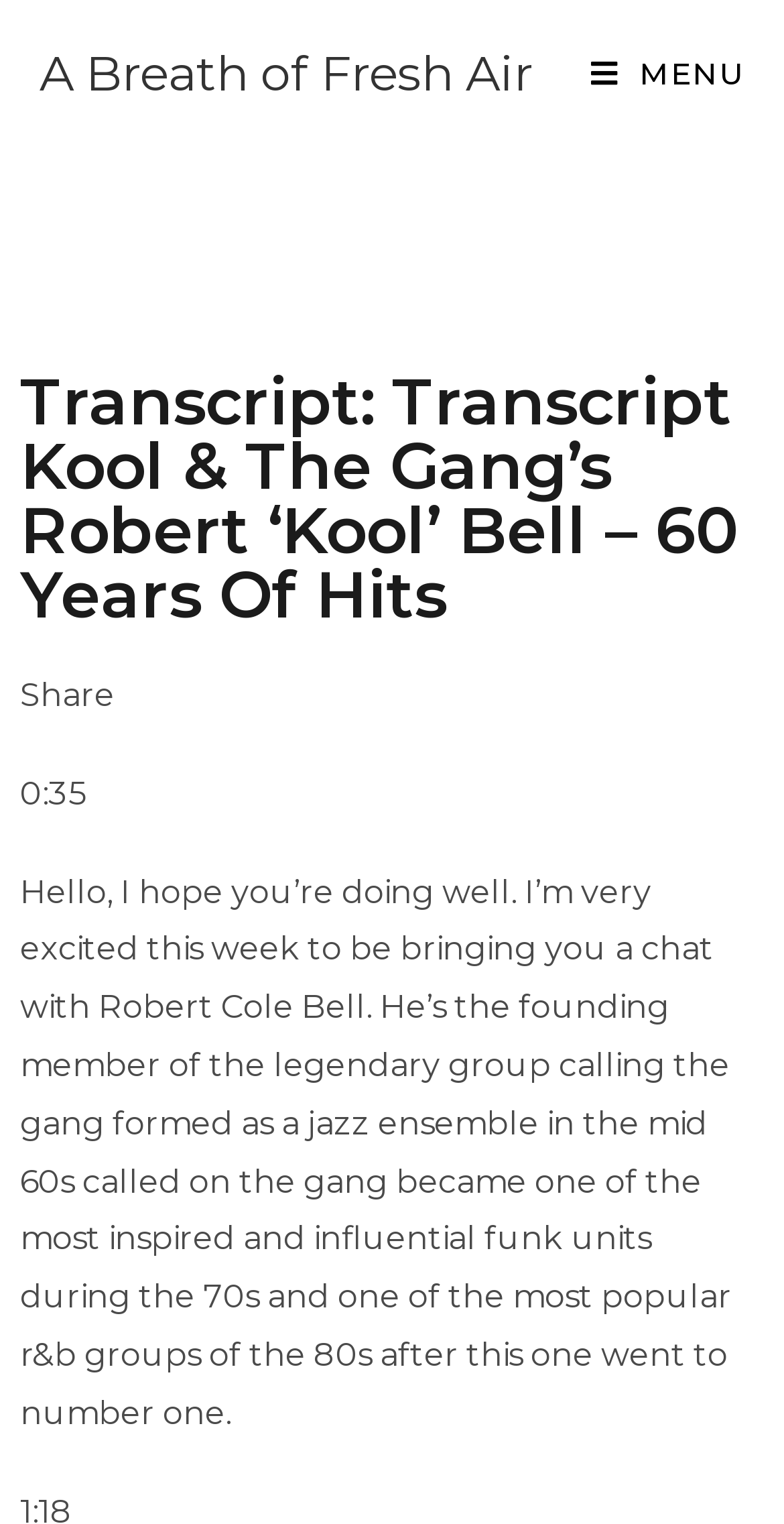Look at the image and write a detailed answer to the question: 
What is the purpose of the webpage?

The webpage contains a transcript of an interview, and the presence of a 'Share' button suggests that the purpose of the webpage is to share this interview transcript with others.